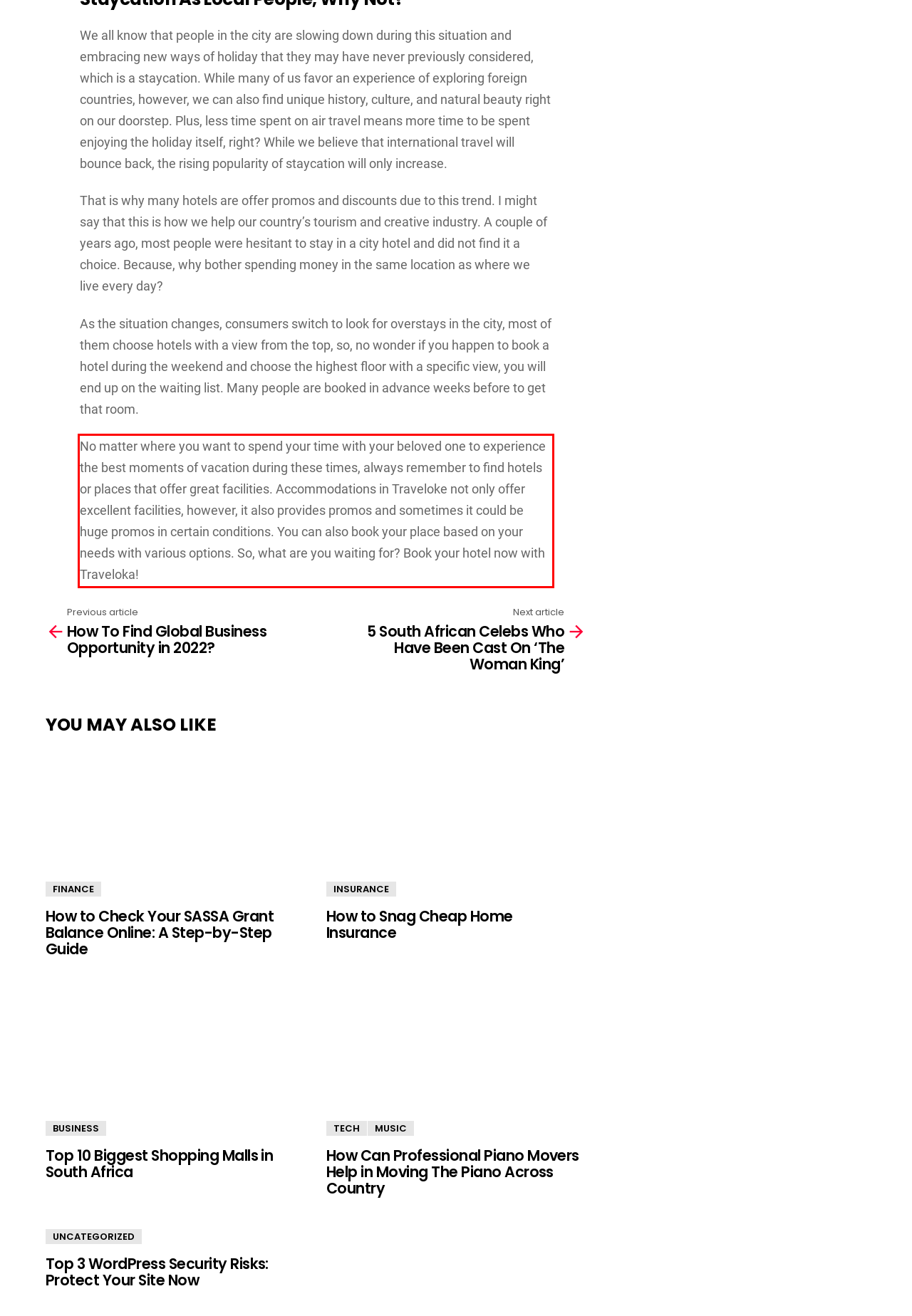Please identify the text within the red rectangular bounding box in the provided webpage screenshot.

No matter where you want to spend your time with your beloved one to experience the best moments of vacation during these times, always remember to find hotels or places that offer great facilities. Accommodations in Traveloke not only offer excellent facilities, however, it also provides promos and sometimes it could be huge promos in certain conditions. You can also book your place based on your needs with various options. So, what are you waiting for? Book your hotel now with Traveloka!